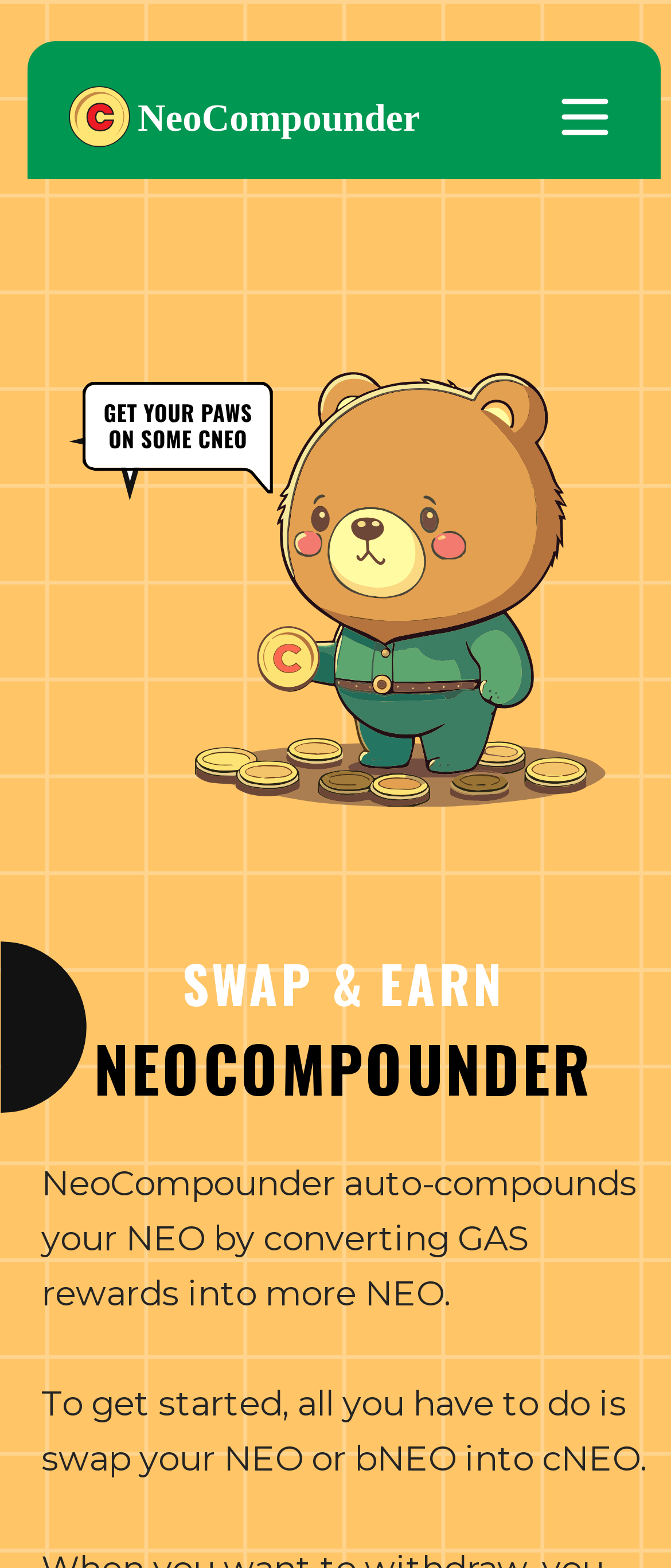Provide a short answer using a single word or phrase for the following question: 
What is the color of the background of the webpage?

Unknown